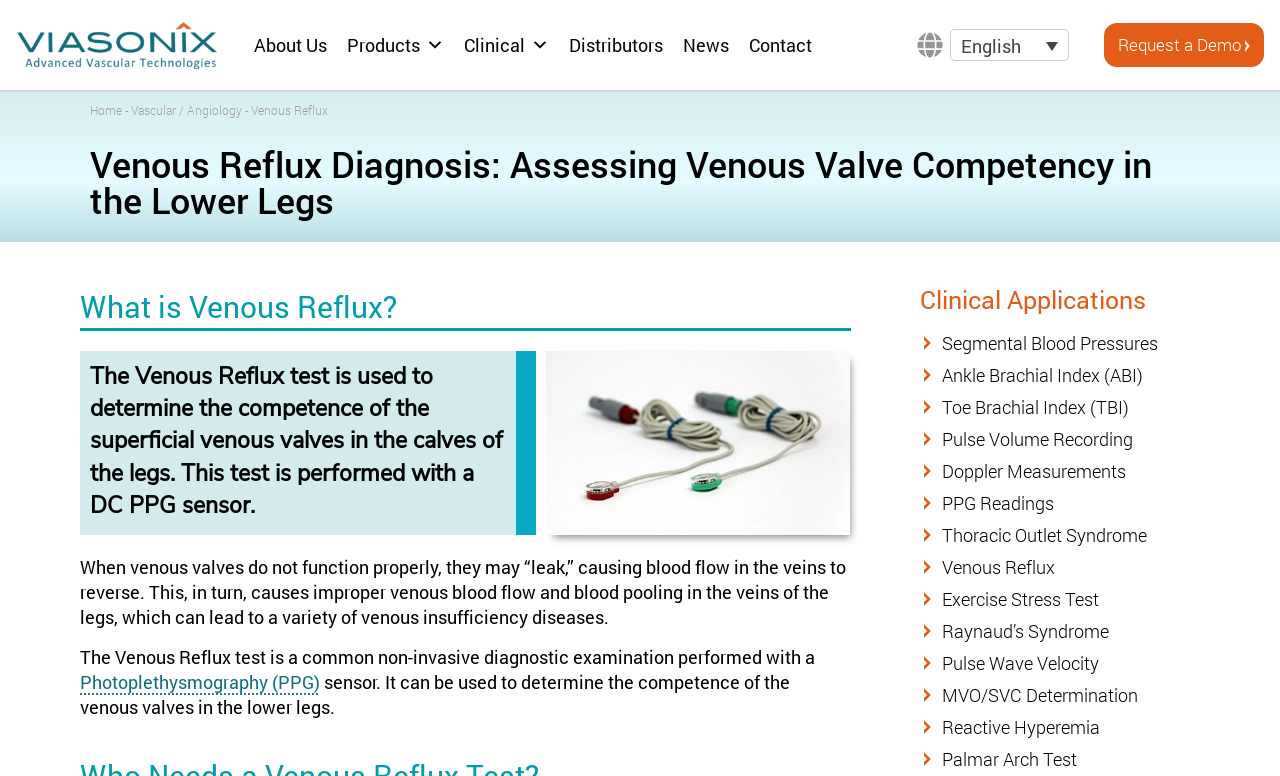Please give the bounding box coordinates of the area that should be clicked to fulfill the following instruction: "Request a demo". The coordinates should be in the format of four float numbers from 0 to 1, i.e., [left, top, right, bottom].

[0.863, 0.029, 0.988, 0.087]